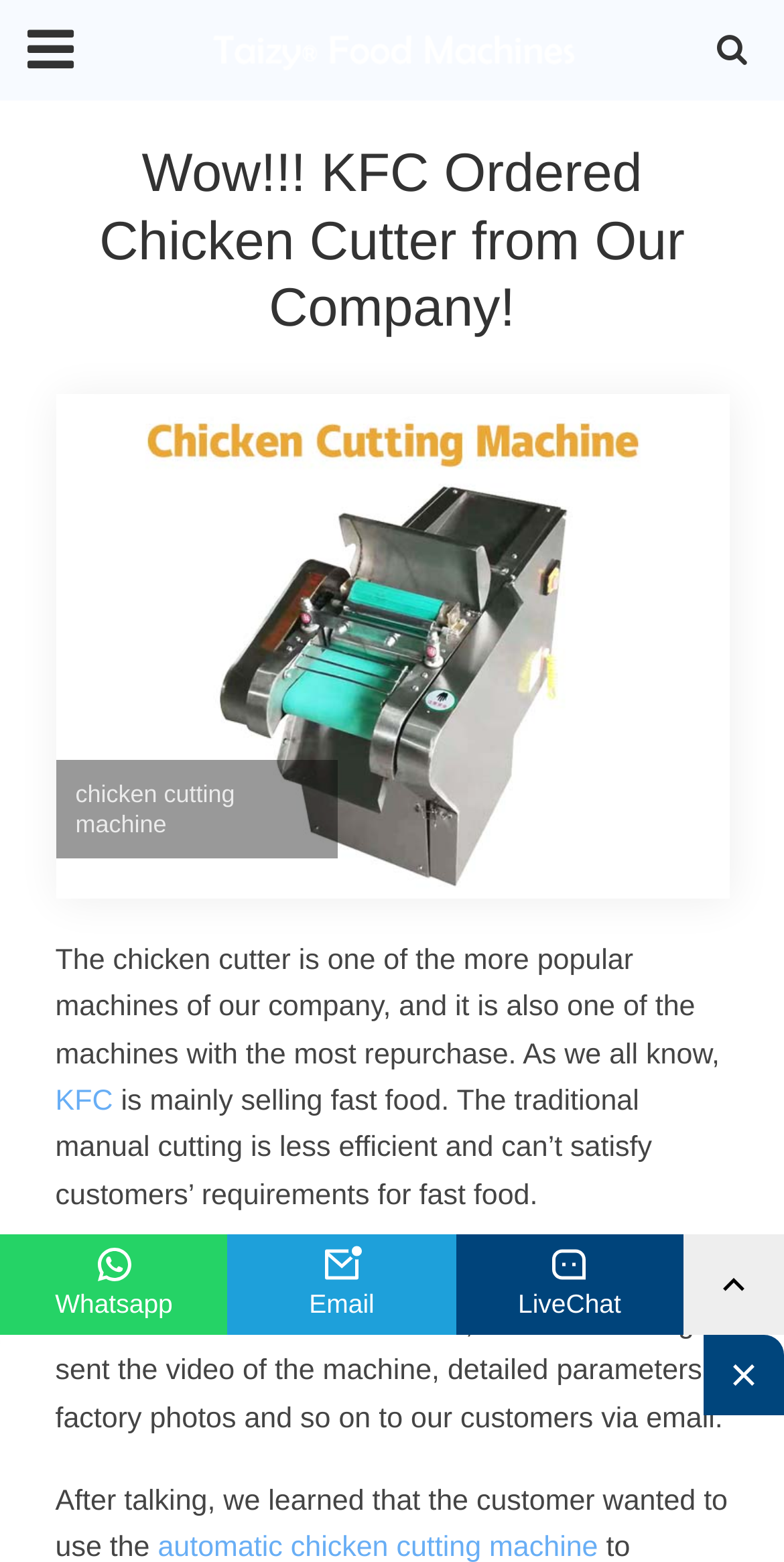Please provide a comprehensive response to the question below by analyzing the image: 
What is the role of Joanna mentioned on the webpage?

The answer can be found in the paragraph of text that describes the customer inquiry. It states that 'Joanna, our sales manager, sent the video of the machine, detailed parameters, factory photos and so on to our customers via email', indicating that Joanna is the sales manager.